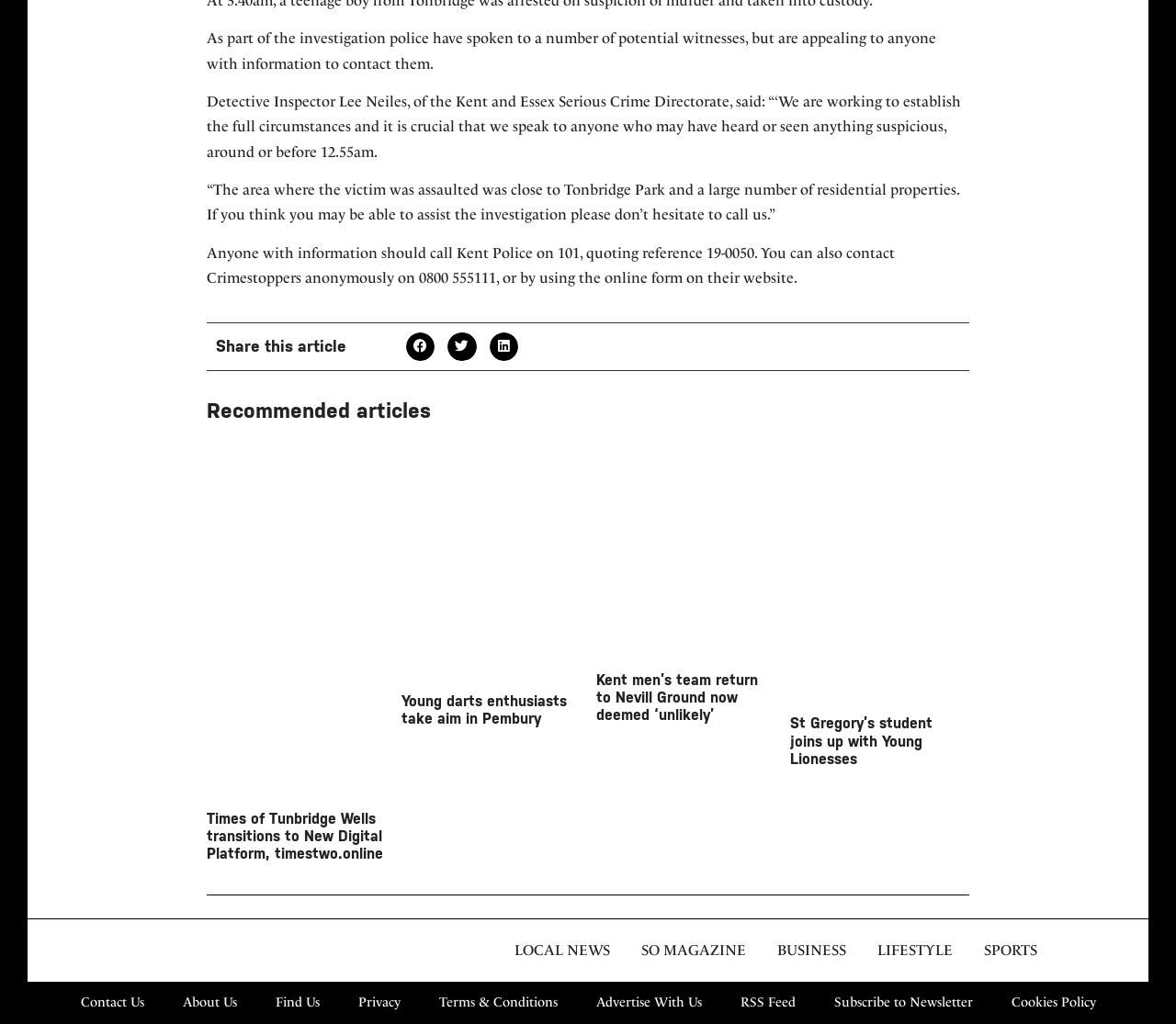How many share options are available?
Could you answer the question in a detailed manner, providing as much information as possible?

The webpage has a 'Share this article' section with three buttons: 'Share on facebook', 'Share on twitter', and 'Share on linkedin', indicating three share options.